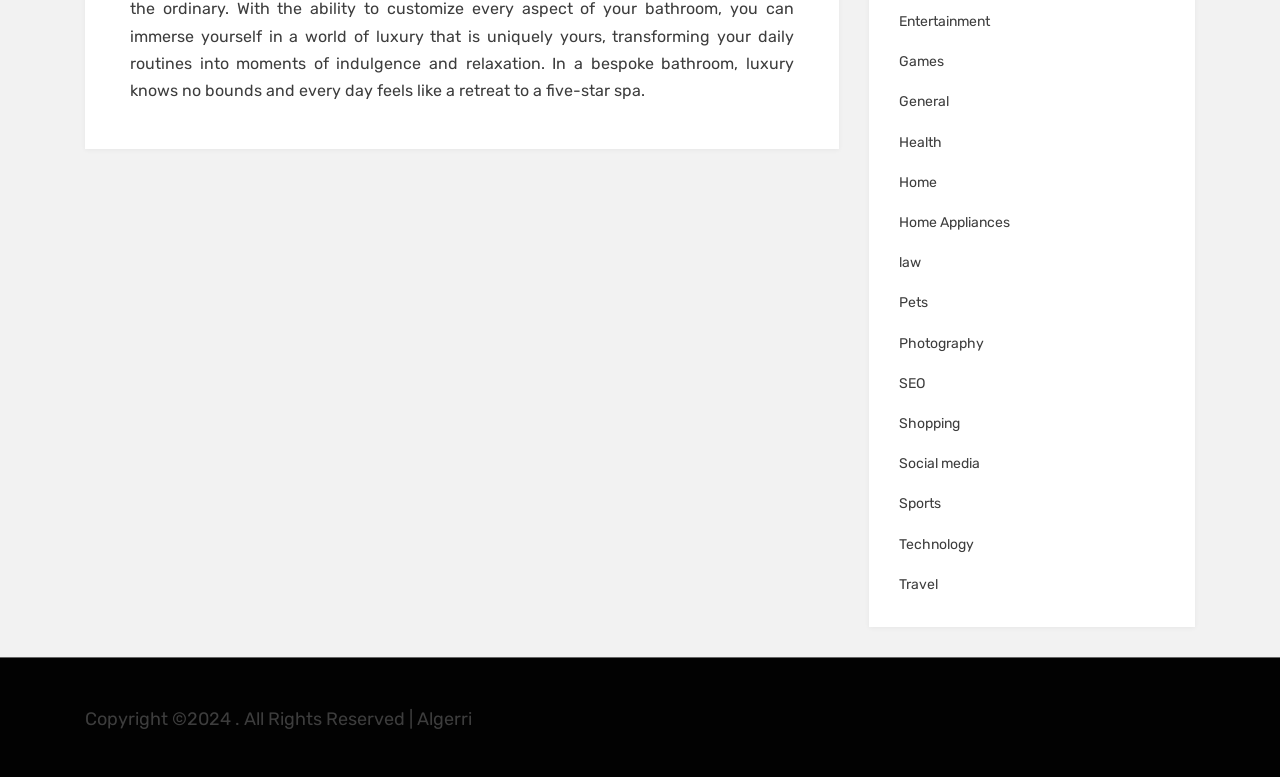Could you provide the bounding box coordinates for the portion of the screen to click to complete this instruction: "Visit Technology"?

[0.702, 0.684, 0.761, 0.706]